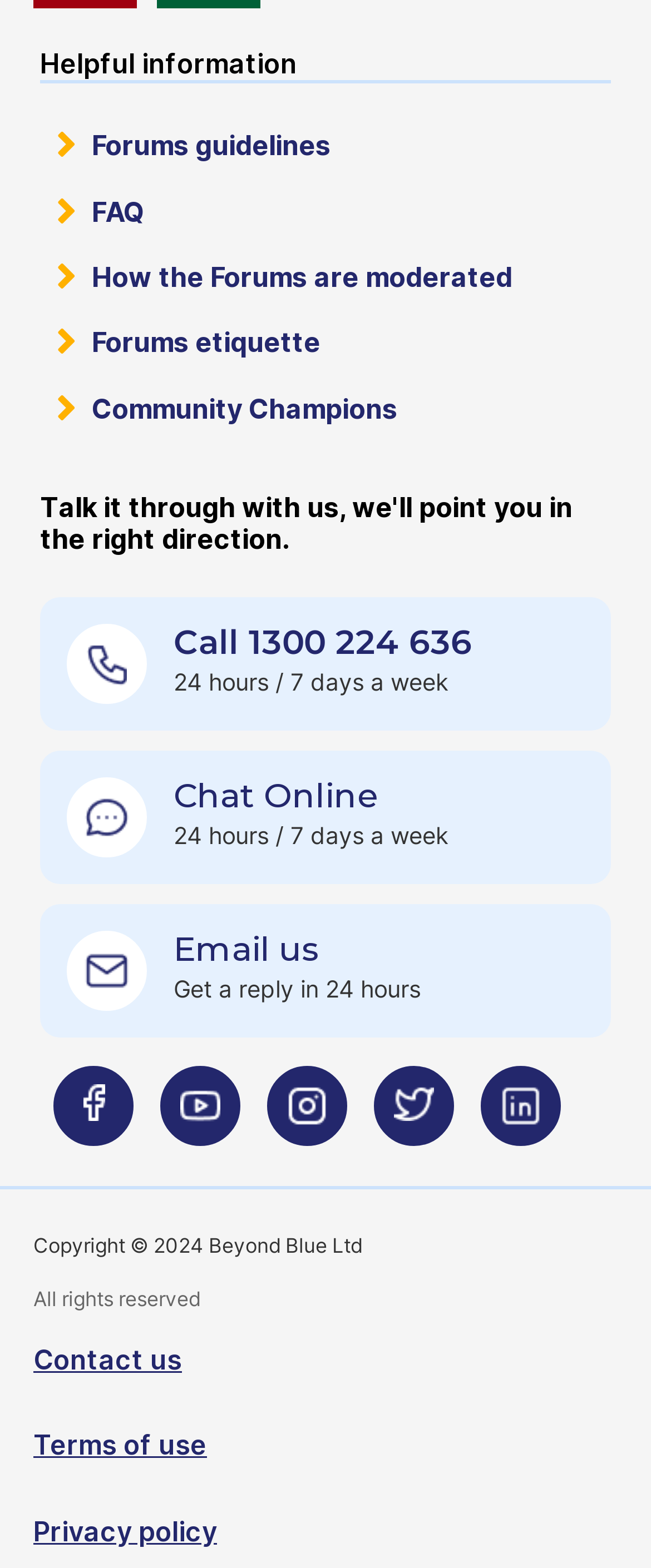Determine the bounding box coordinates of the section I need to click to execute the following instruction: "Chat online". Provide the coordinates as four float numbers between 0 and 1, i.e., [left, top, right, bottom].

[0.267, 0.494, 0.582, 0.52]